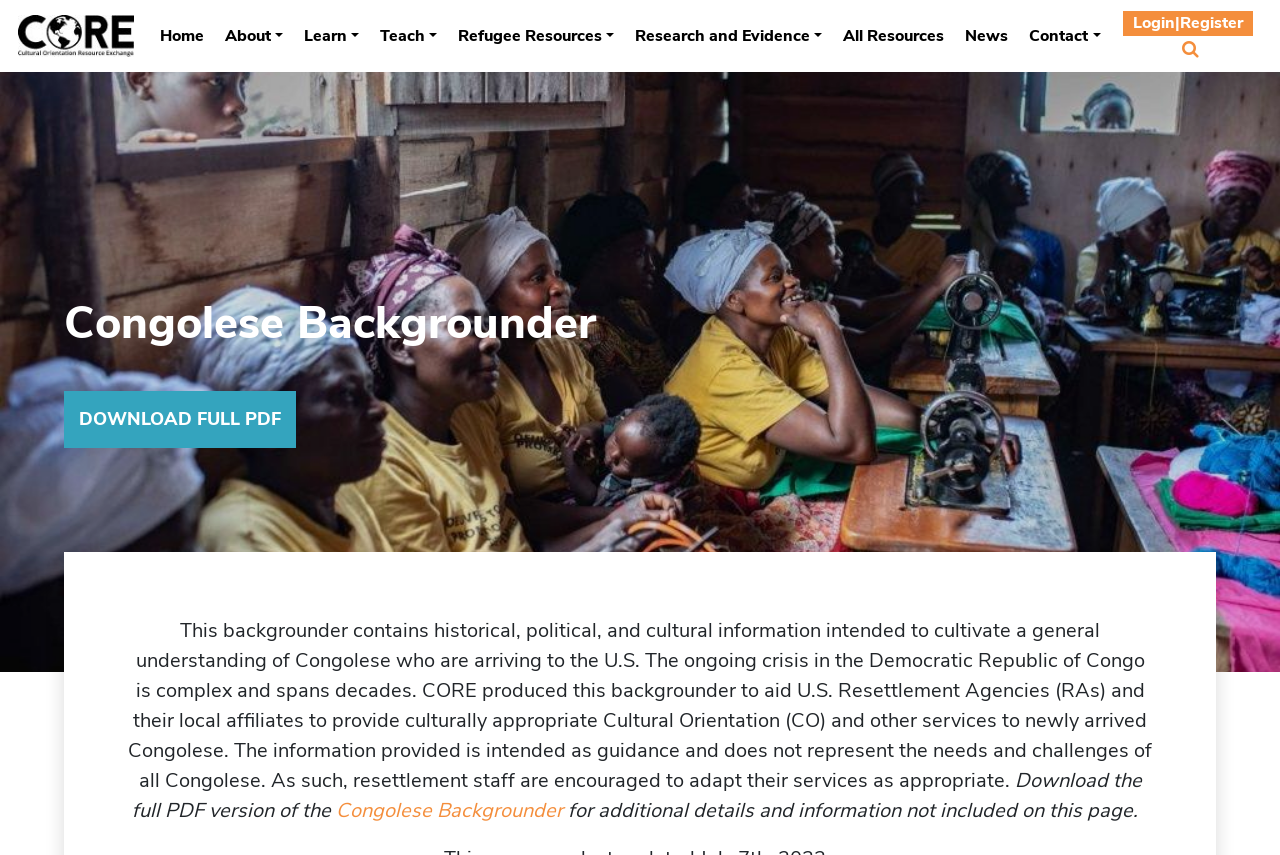Given the description of the UI element: "Refugee Resources", predict the bounding box coordinates in the form of [left, top, right, bottom], with each value being a float between 0 and 1.

[0.352, 0.019, 0.486, 0.066]